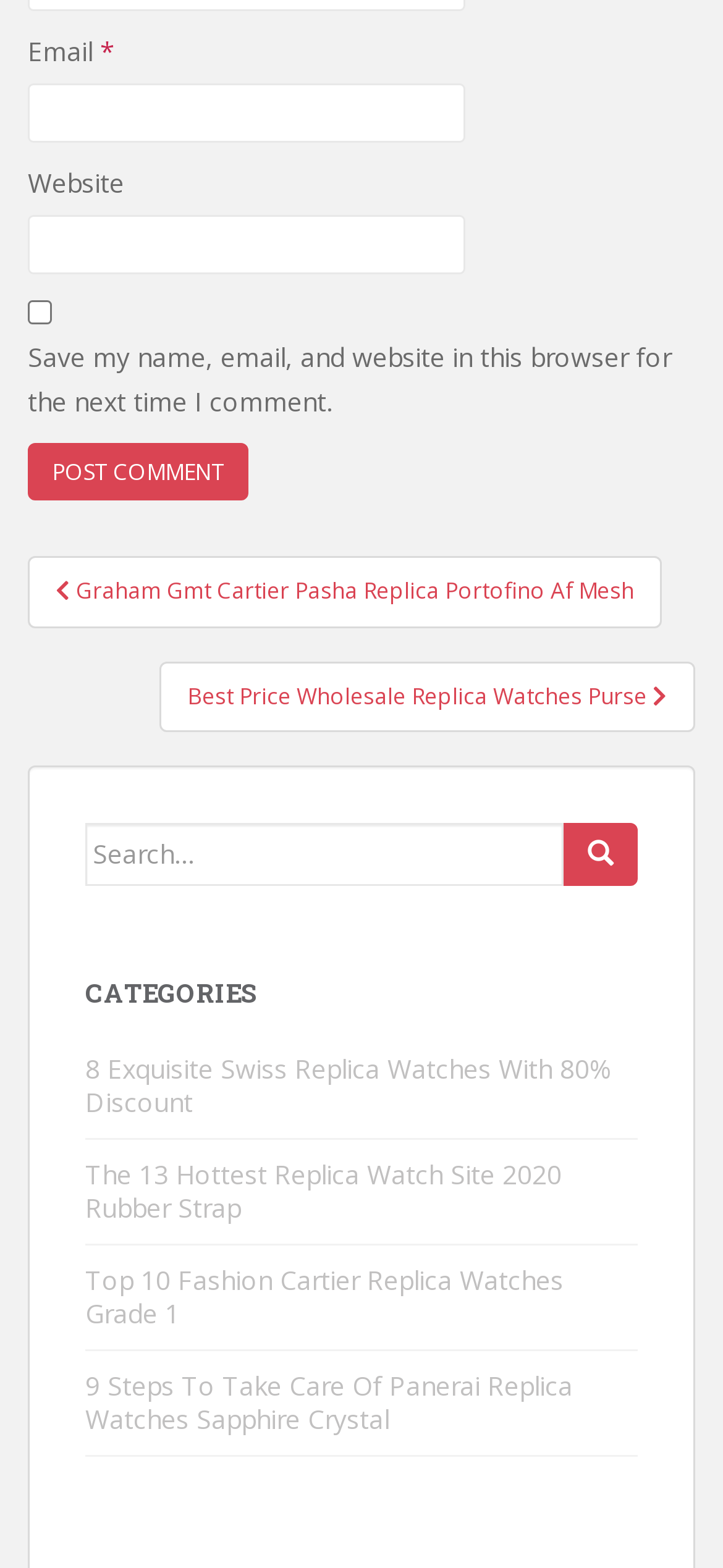From the webpage screenshot, identify the region described by parent_node: Email * aria-describedby="email-notes" name="email". Provide the bounding box coordinates as (top-left x, top-left y, bottom-right x, bottom-right y), with each value being a floating point number between 0 and 1.

[0.038, 0.053, 0.644, 0.091]